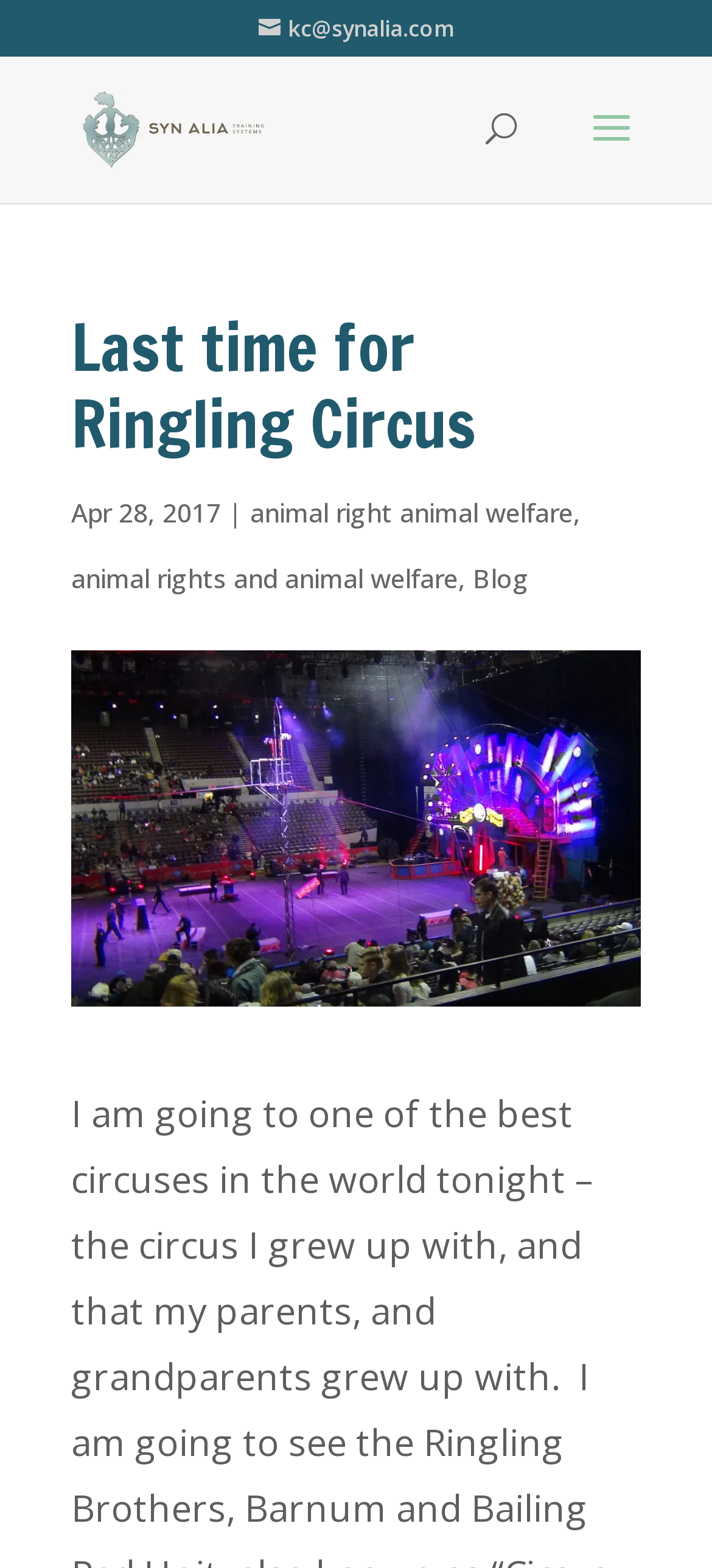Extract the text of the main heading from the webpage.

Last time for Ringling Circus